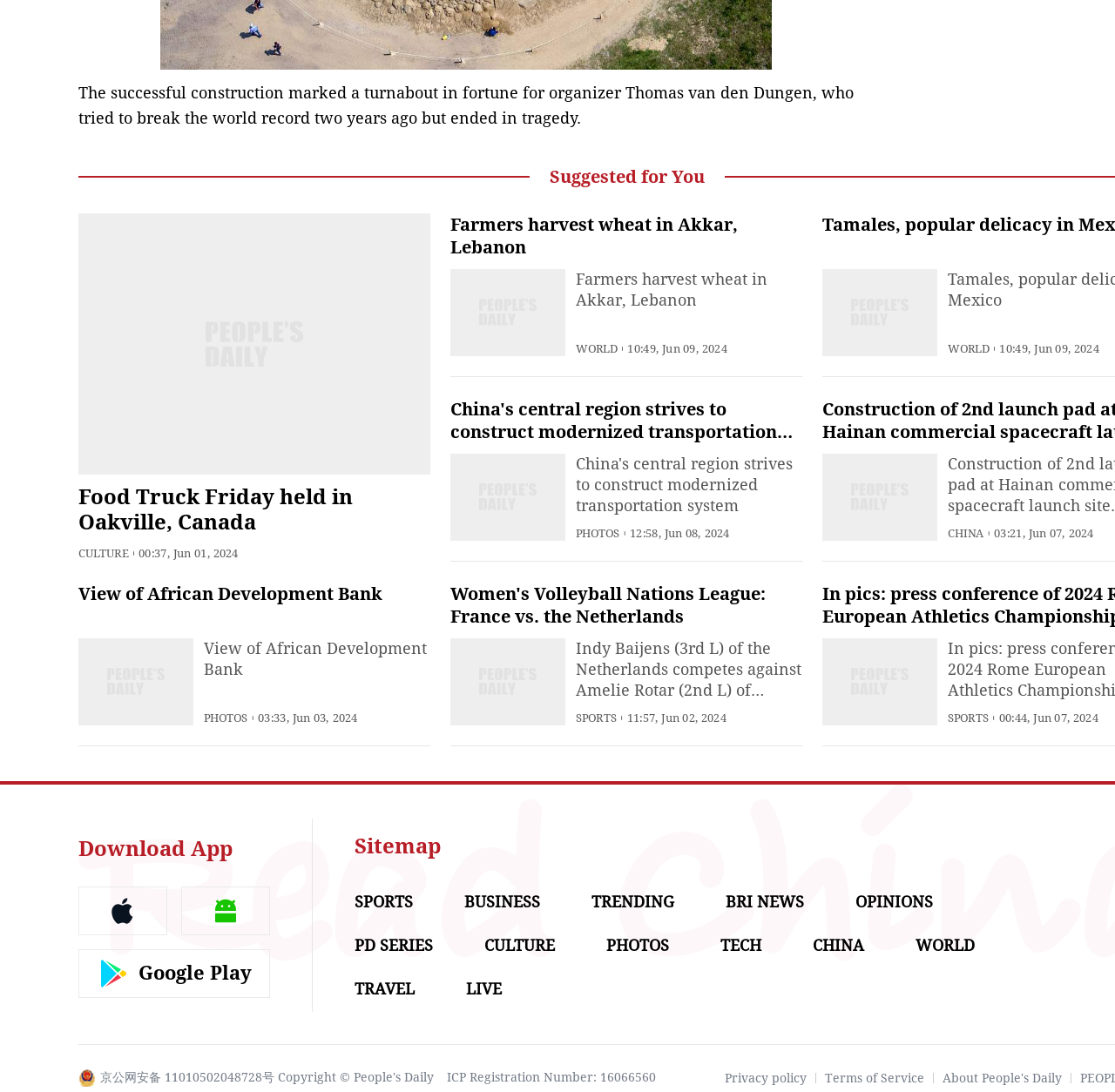What is the purpose of the button 'Download App'?
Please provide a single word or phrase based on the screenshot.

To download the People's Daily English language App